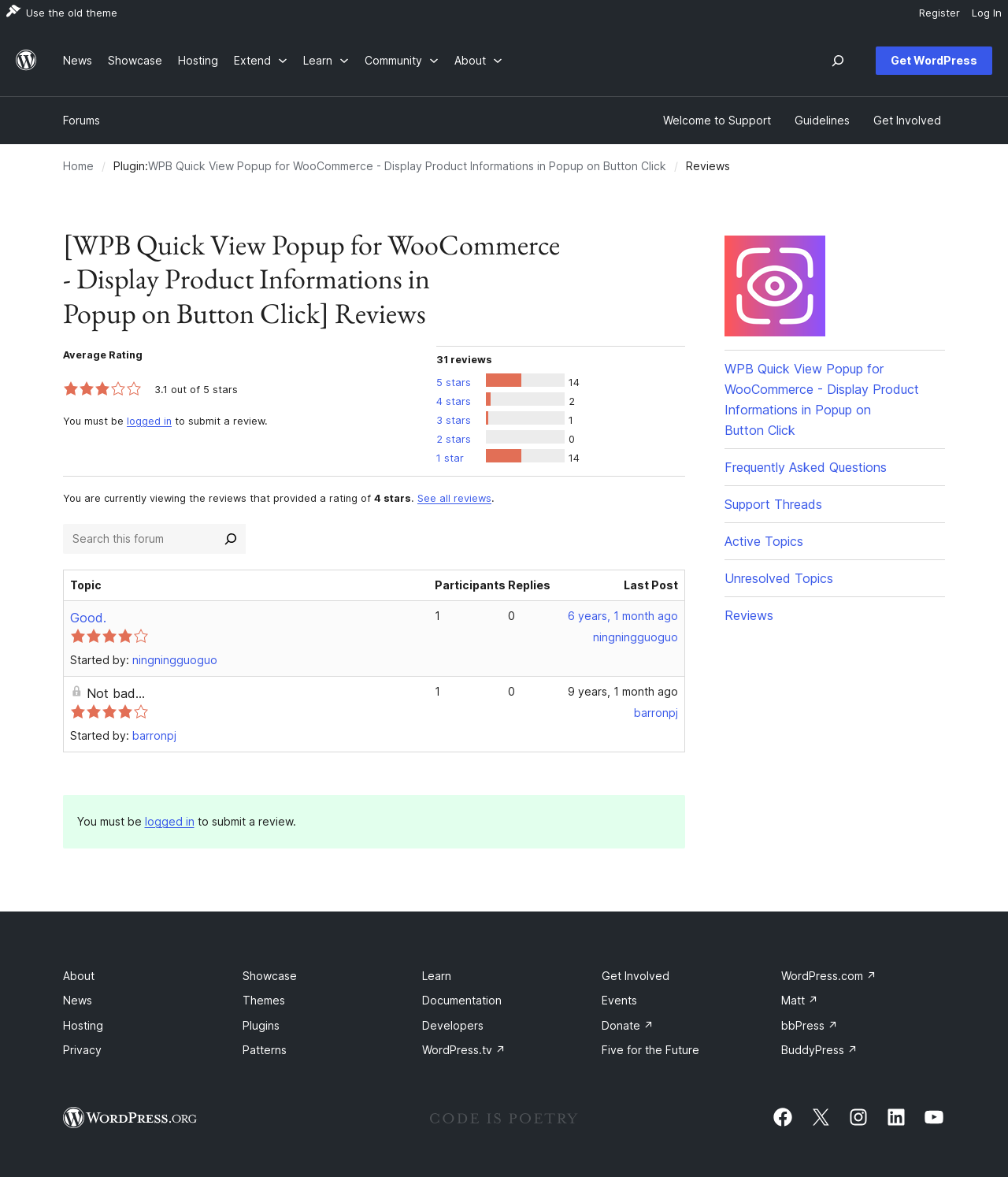Select the bounding box coordinates of the element I need to click to carry out the following instruction: "Search for something".

[0.062, 0.445, 0.244, 0.47]